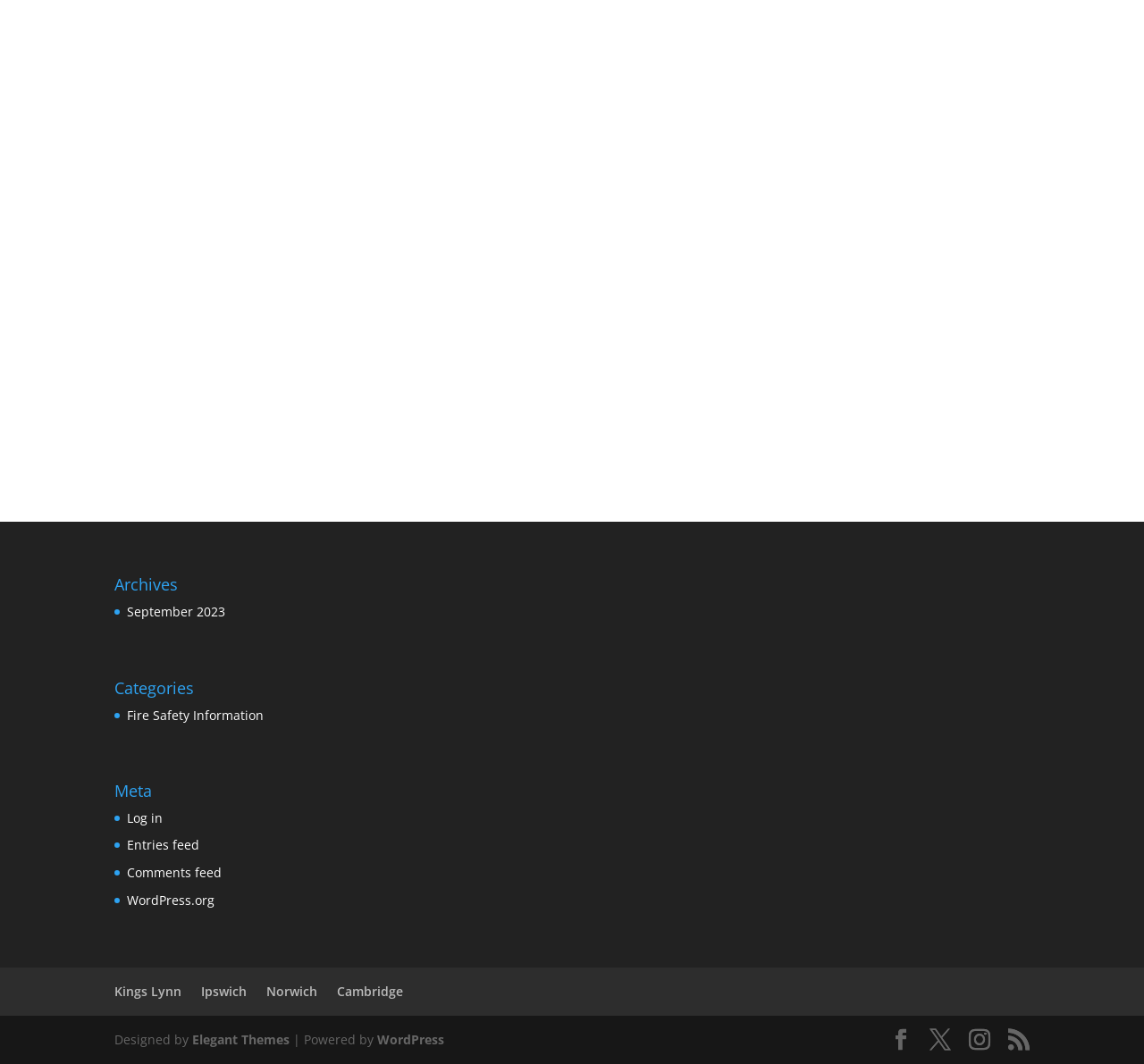With reference to the image, please provide a detailed answer to the following question: How many cities are listed at the bottom?

At the bottom of the webpage, there are four city names listed: Kings Lynn, Ipswich, Norwich, and Cambridge. These are all link elements.